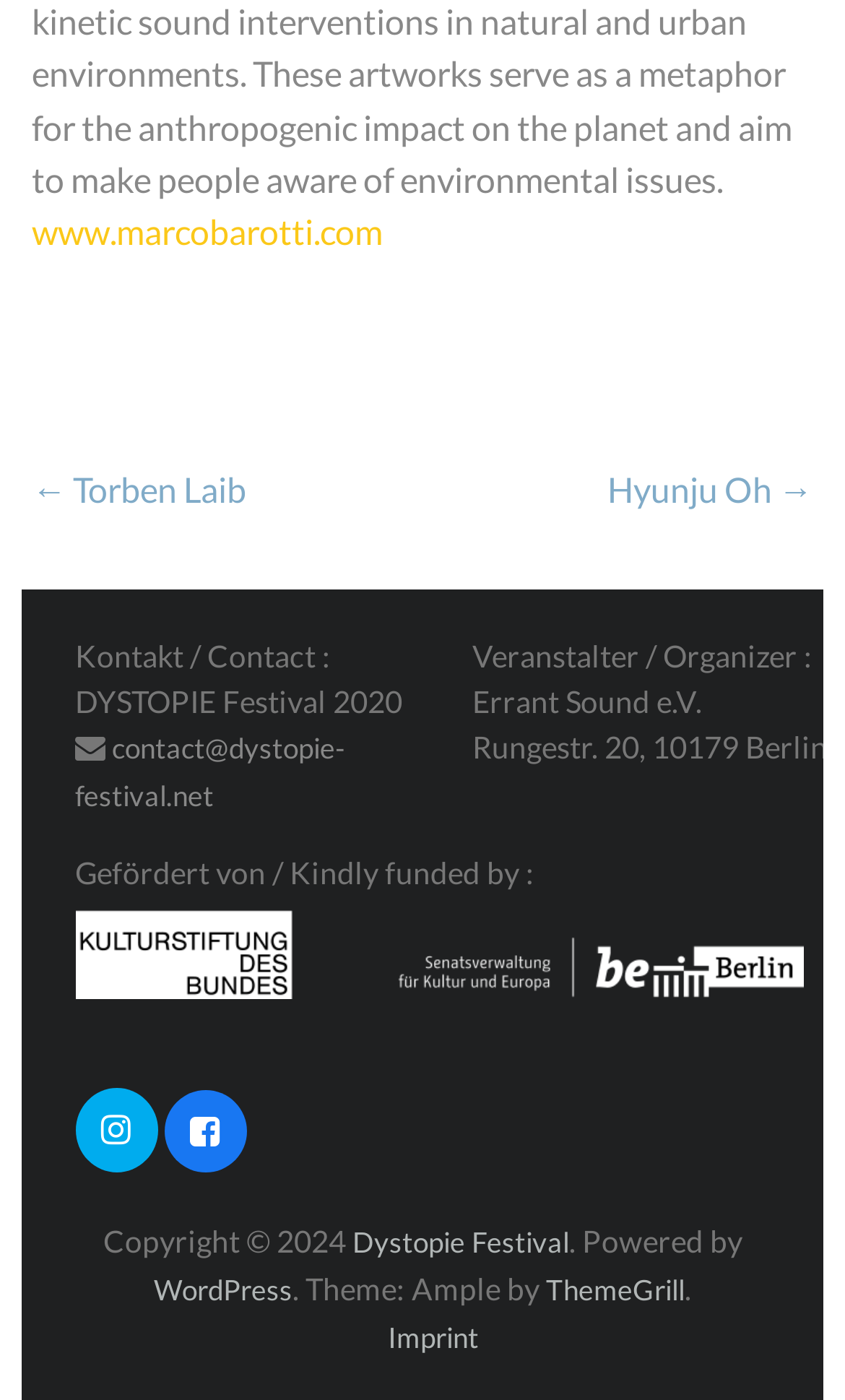Please specify the bounding box coordinates of the region to click in order to perform the following instruction: "check the festival's Instagram".

[0.089, 0.778, 0.187, 0.838]